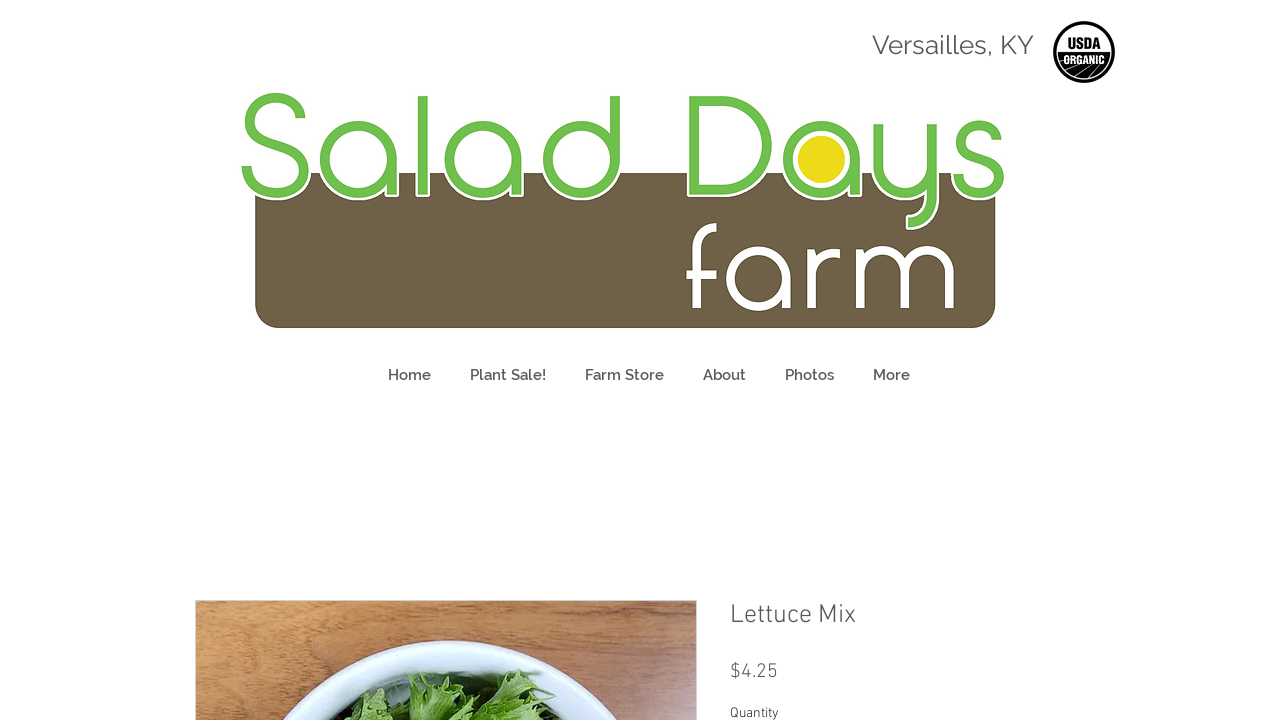Find the bounding box coordinates of the element to click in order to complete this instruction: "Check the price of the lettuce mix". The bounding box coordinates must be four float numbers between 0 and 1, denoted as [left, top, right, bottom].

[0.57, 0.917, 0.608, 0.95]